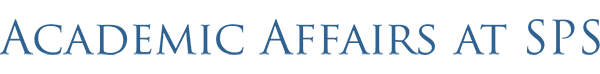Analyze the image and give a detailed response to the question:
What font style is used in the logo?

The caption specifically mentions that the logo features an elegant serif font, which implies a classic and sophisticated design choice.